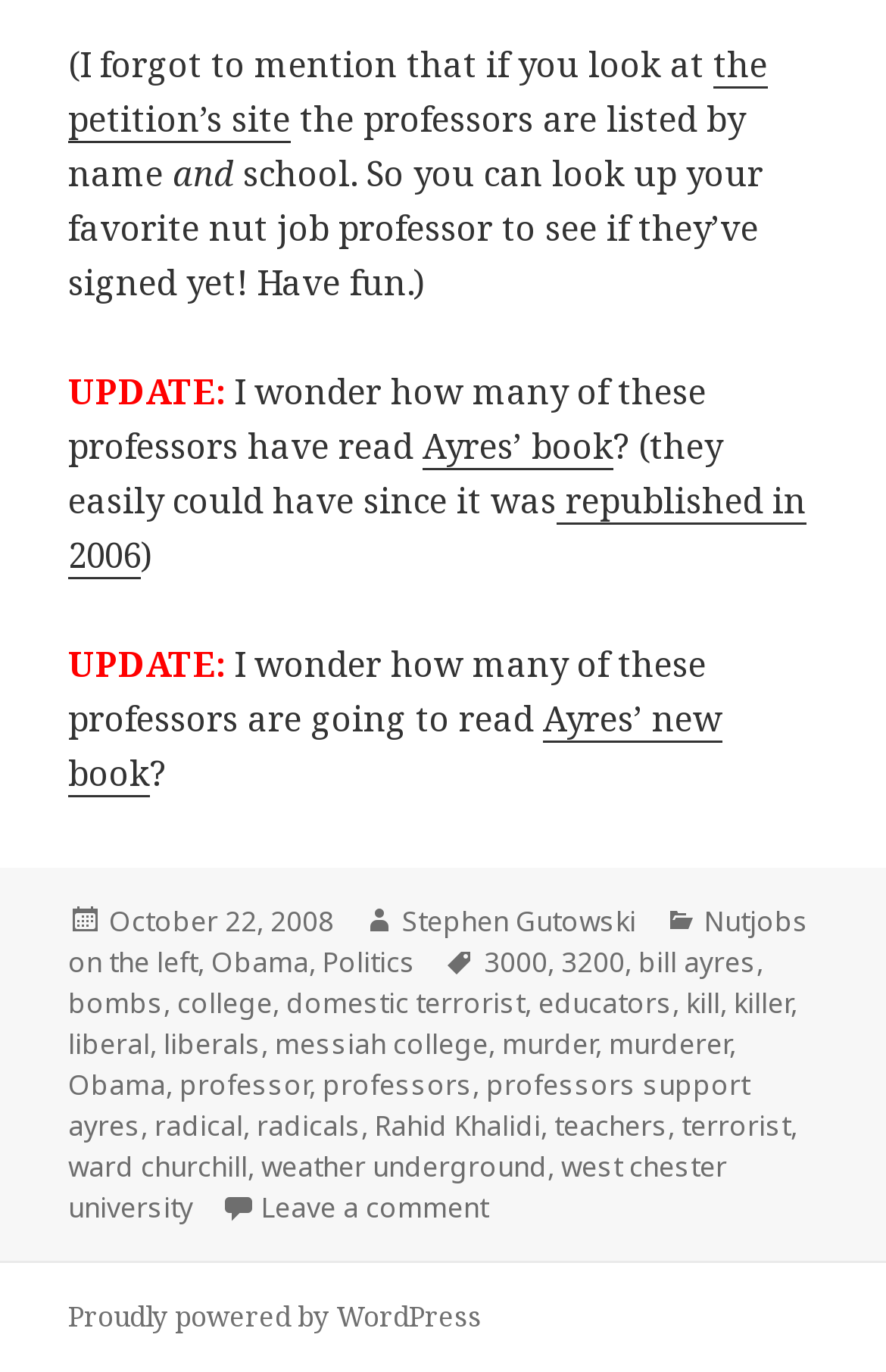Please answer the following question using a single word or phrase: 
What is the topic of the blog post?

Radical professors